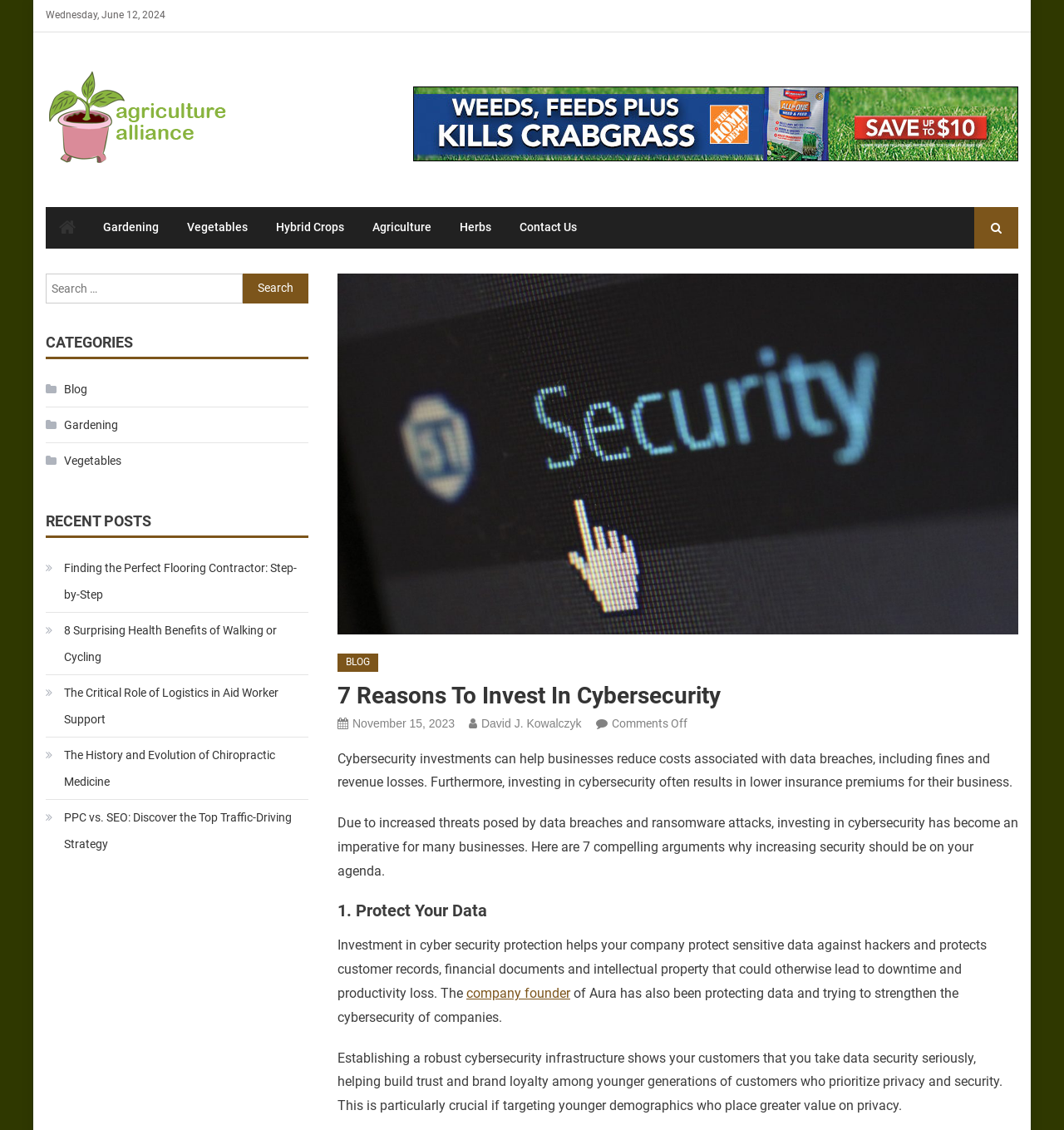Please determine the bounding box coordinates for the UI element described here. Use the format (top-left x, top-left y, bottom-right x, bottom-right y) with values bounded between 0 and 1: November 15, 2023December 5, 2023

[0.331, 0.635, 0.427, 0.646]